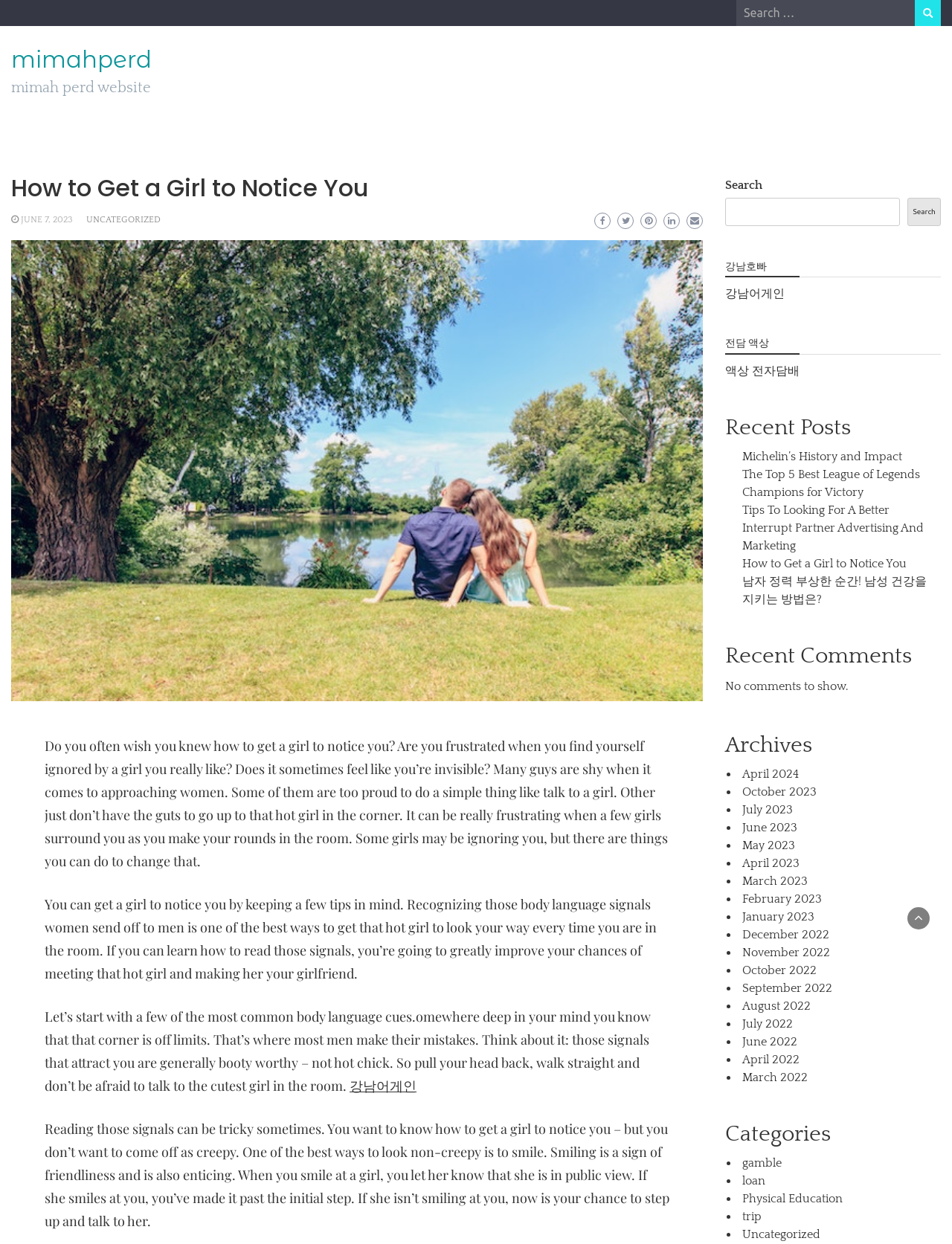Can you find and generate the webpage's heading?

How to Get a Girl to Notice You